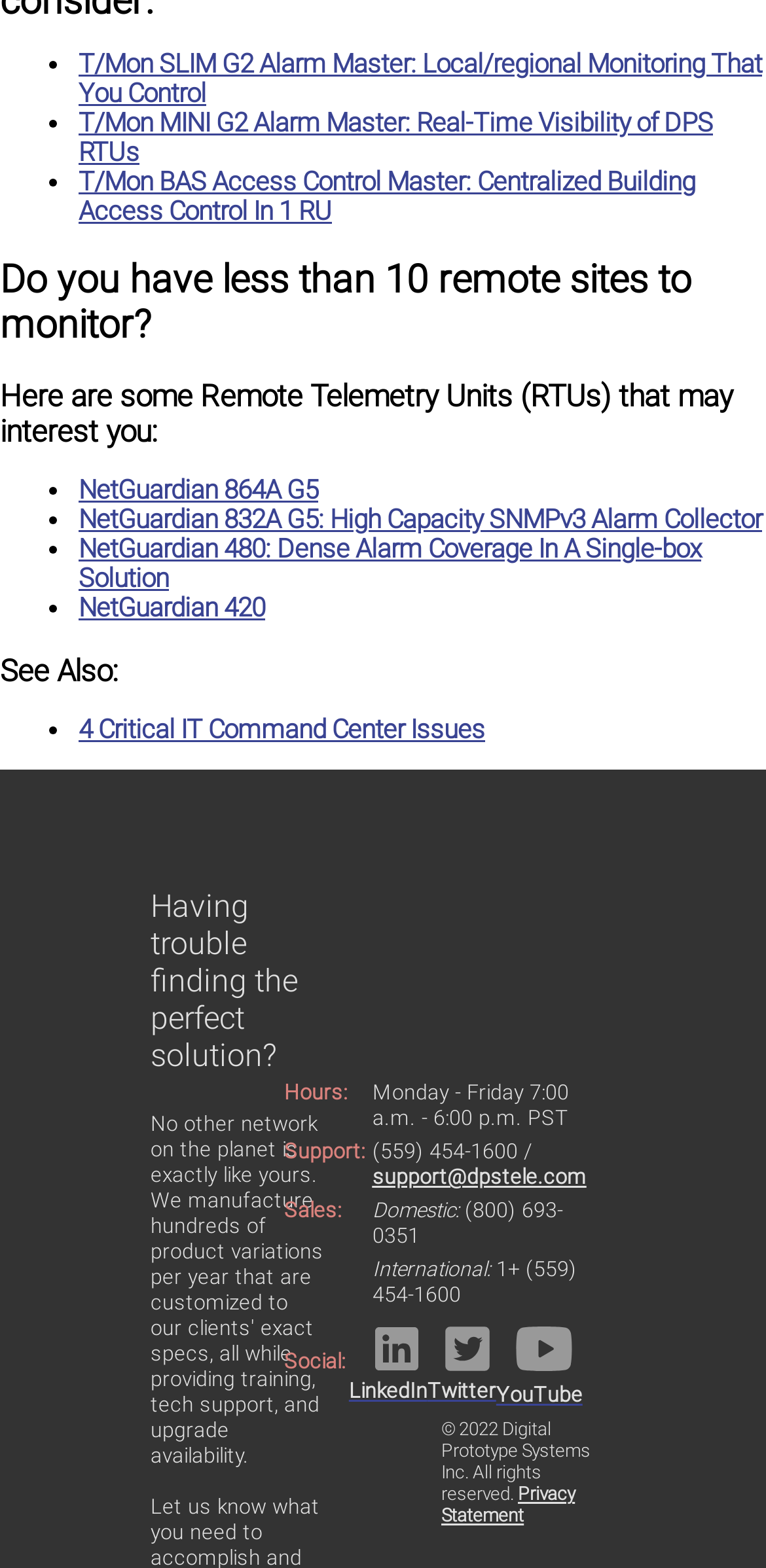Locate the bounding box coordinates for the element described below: "NetGuardian 864A G5". The coordinates must be four float values between 0 and 1, formatted as [left, top, right, bottom].

[0.103, 0.303, 0.415, 0.322]